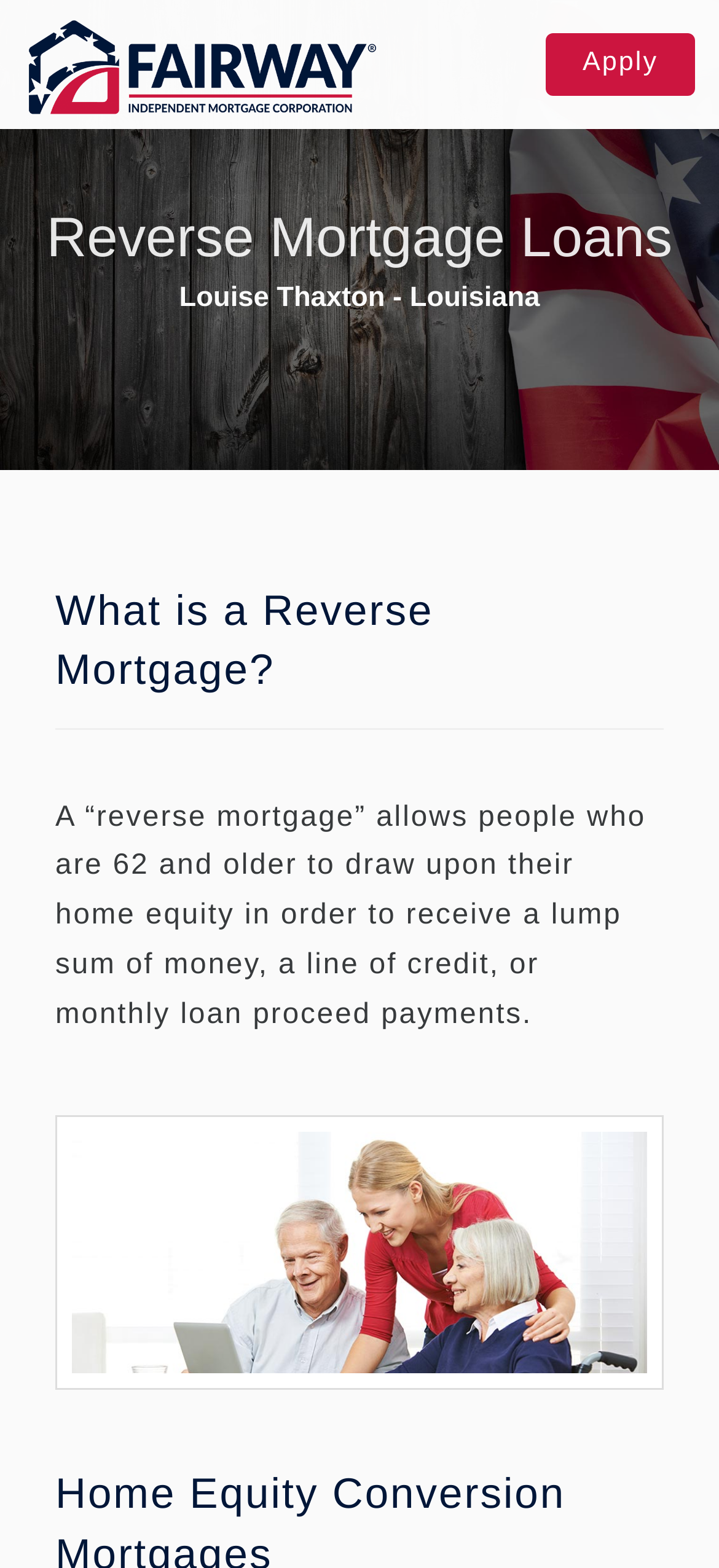Find the bounding box coordinates of the element's region that should be clicked in order to follow the given instruction: "Enter First Name". The coordinates should consist of four float numbers between 0 and 1, i.e., [left, top, right, bottom].

[0.103, 0.667, 0.941, 0.719]